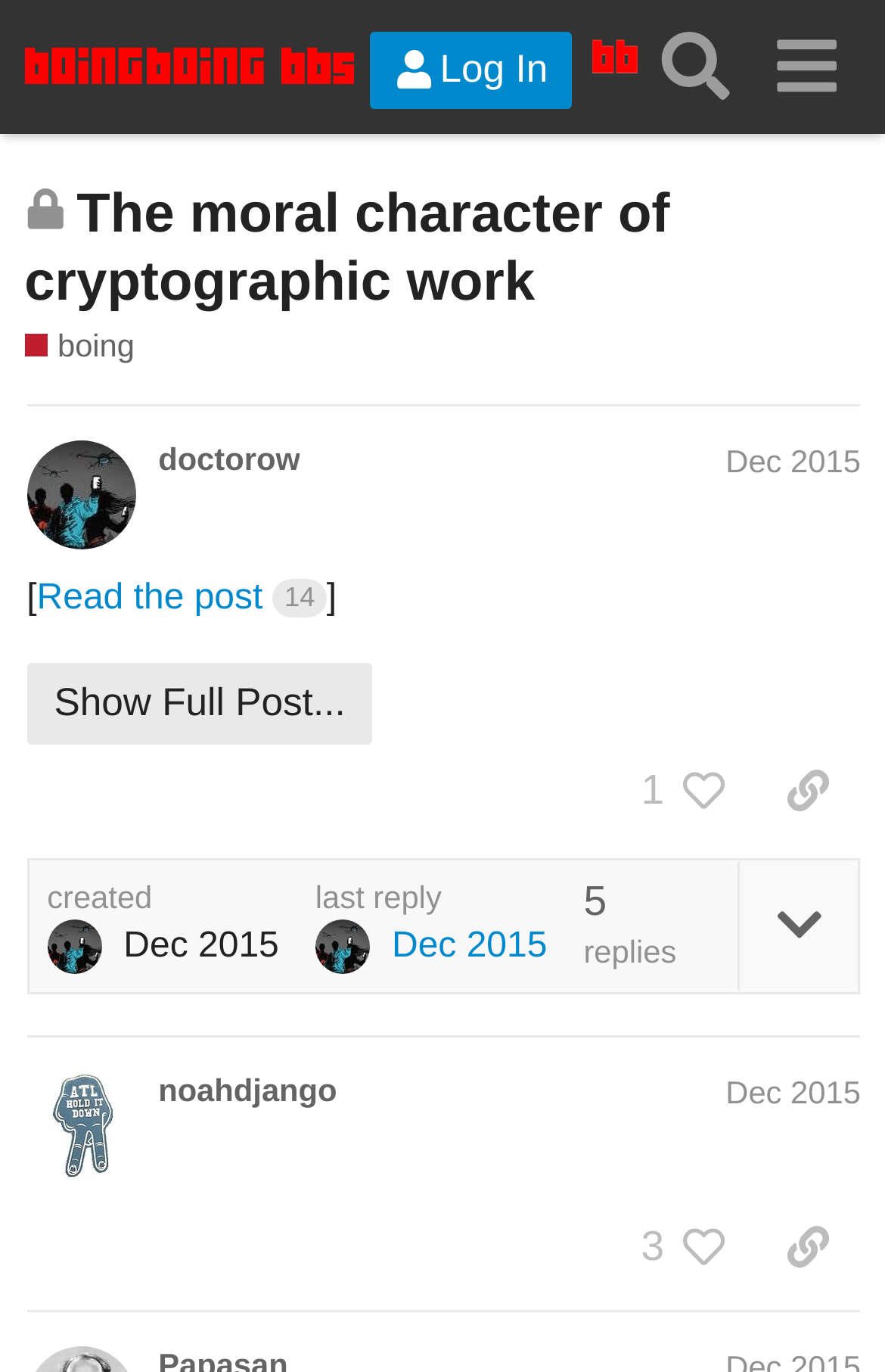Respond with a single word or phrase to the following question: What is the name of the website?

Boing Boing BBS